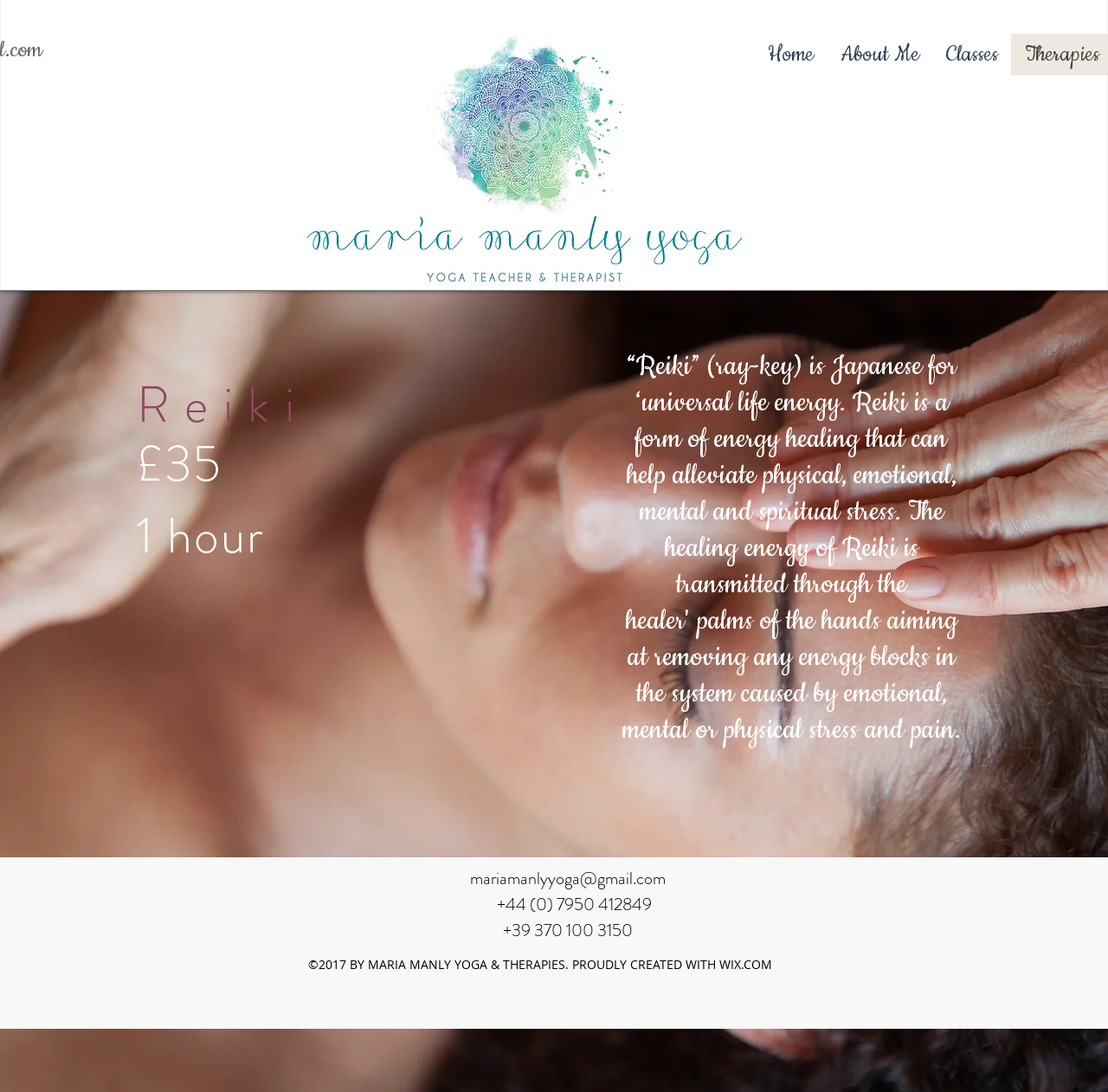What is the purpose of Reiki?
Refer to the image and respond with a one-word or short-phrase answer.

alleviate stress